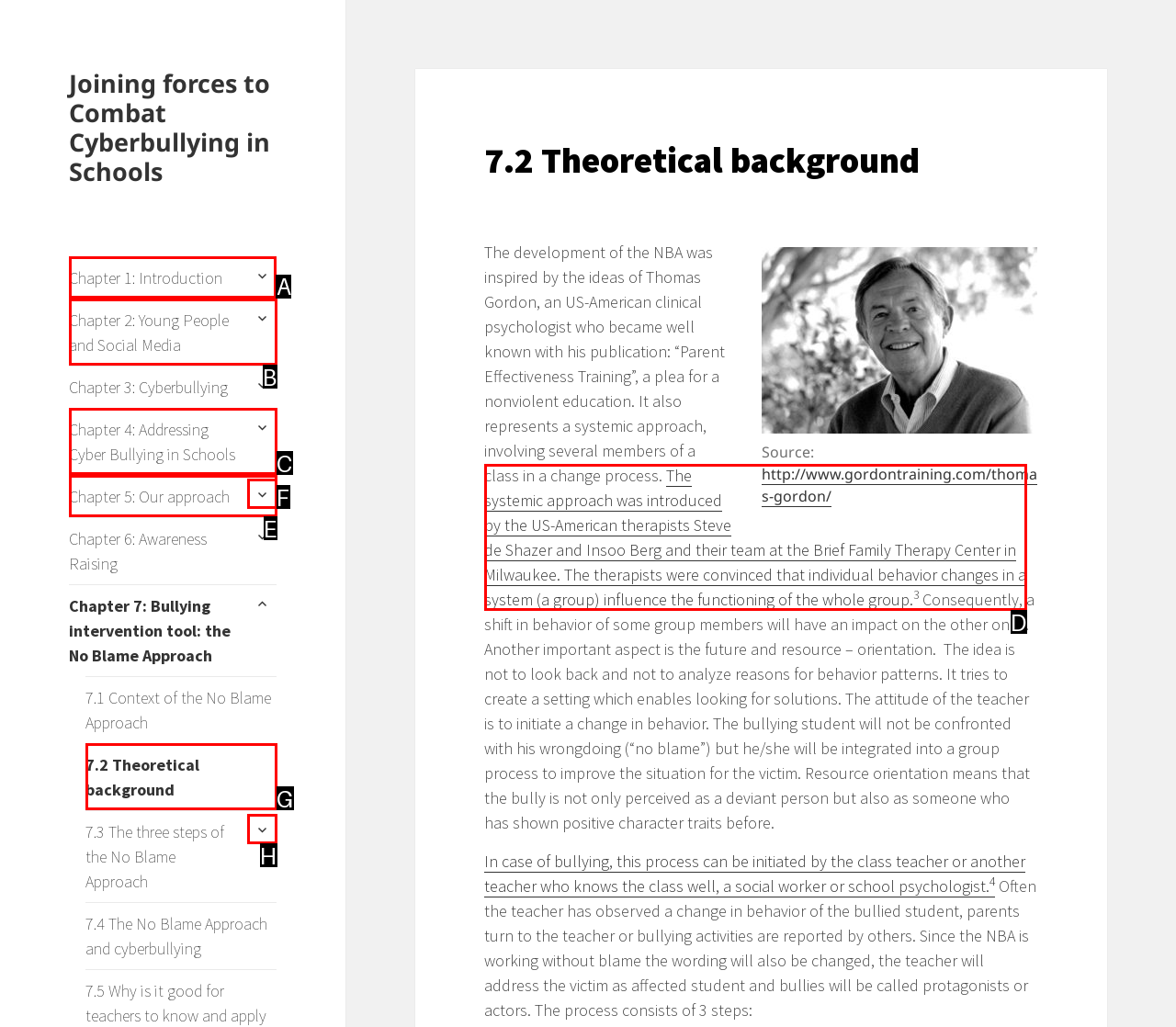Identify the letter of the UI element you should interact with to perform the task: Click the link to Chapter 1: Introduction
Reply with the appropriate letter of the option.

A